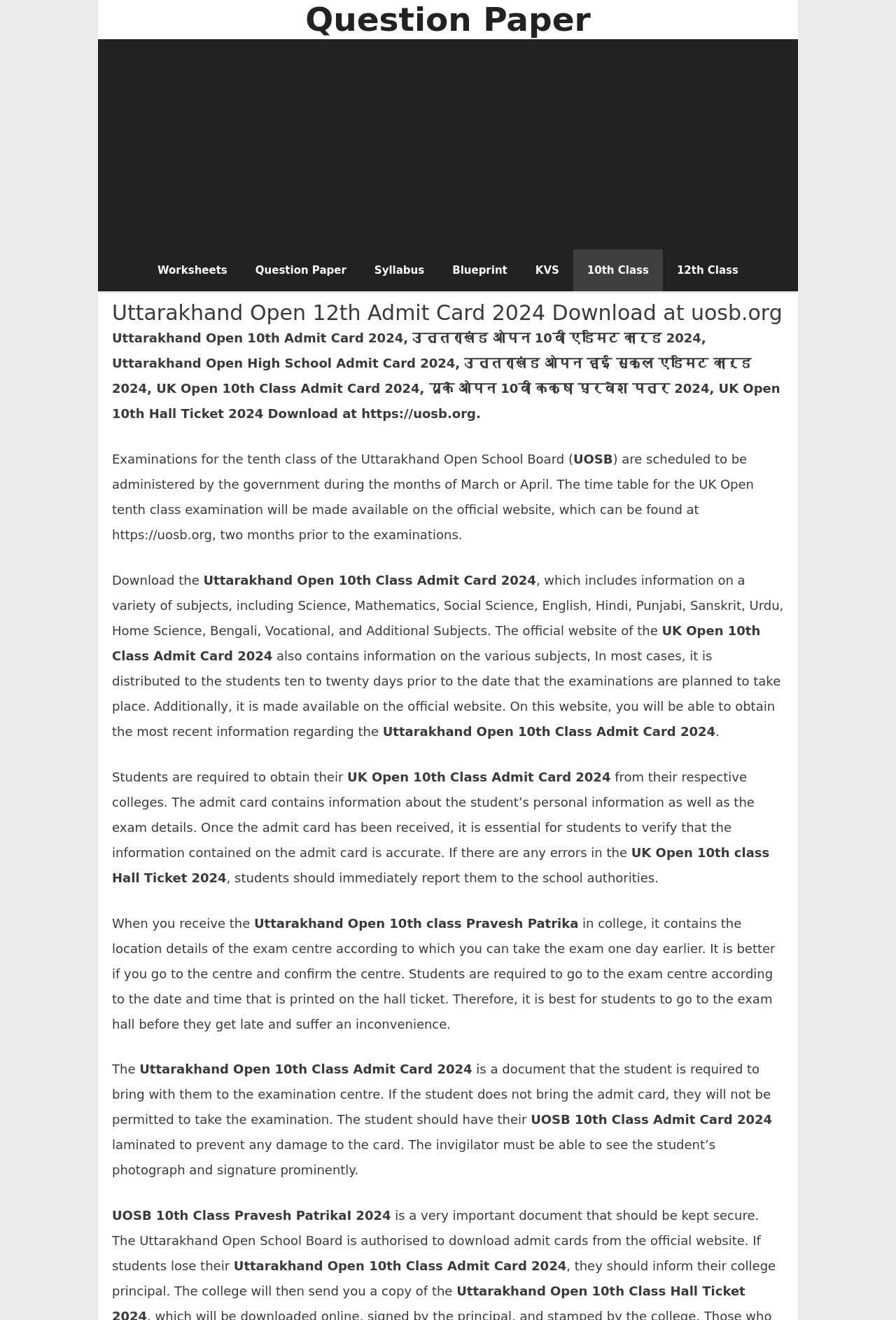Based on the element description aria-label="Advertisement" name="aswift_1" title="Advertisement", identify the bounding box coordinates for the UI element. The coordinates should be in the format (top-left x, top-left y, bottom-right x, bottom-right y) and within the 0 to 1 range.

[0.109, 0.035, 0.891, 0.184]